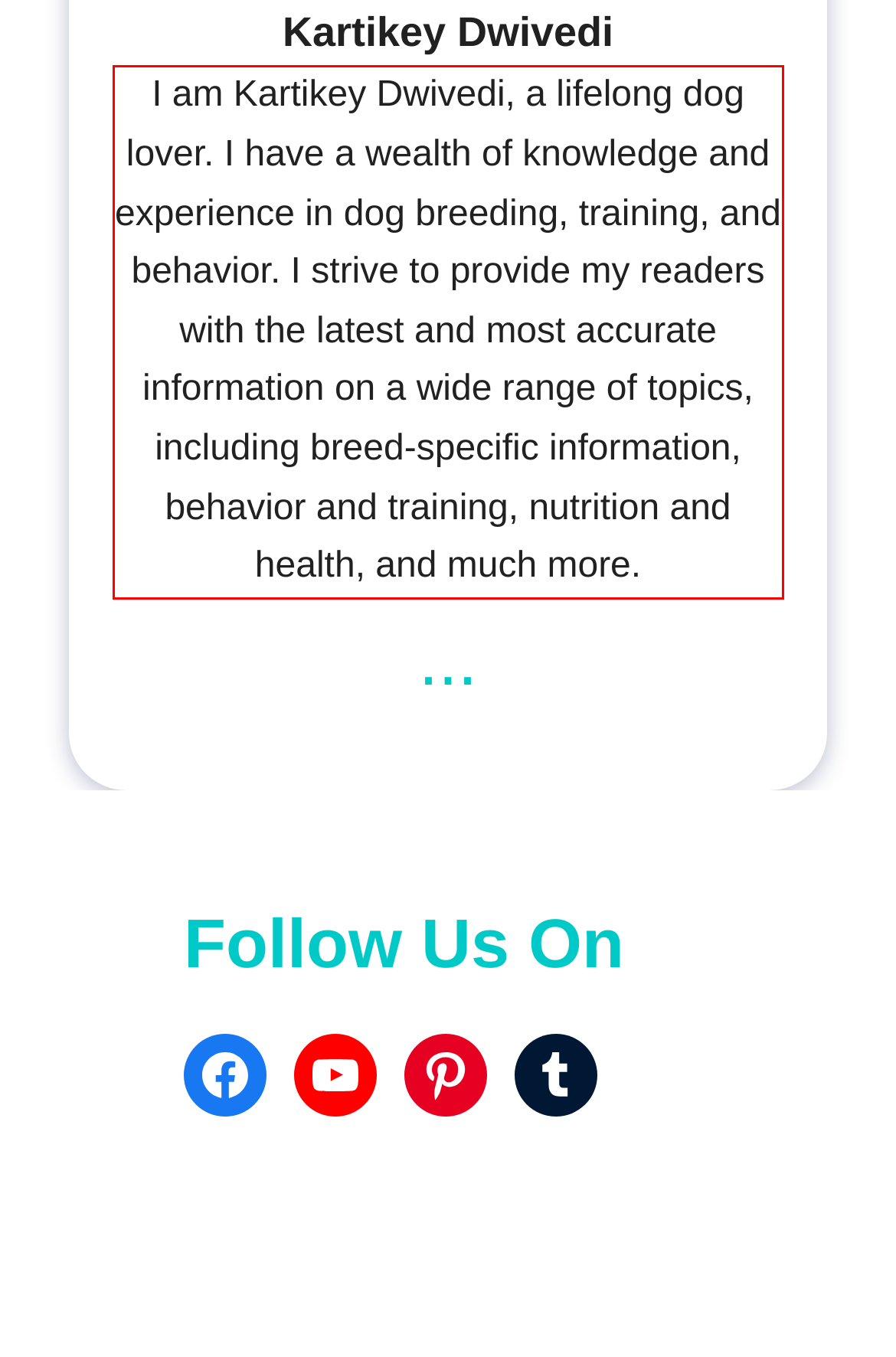Examine the screenshot of the webpage, locate the red bounding box, and perform OCR to extract the text contained within it.

I am Kartikey Dwivedi, a lifelong dog lover. I have a wealth of knowledge and experience in dog breeding, training, and behavior. I strive to provide my readers with the latest and most accurate information on a wide range of topics, including breed-specific information, behavior and training, nutrition and health, and much more.